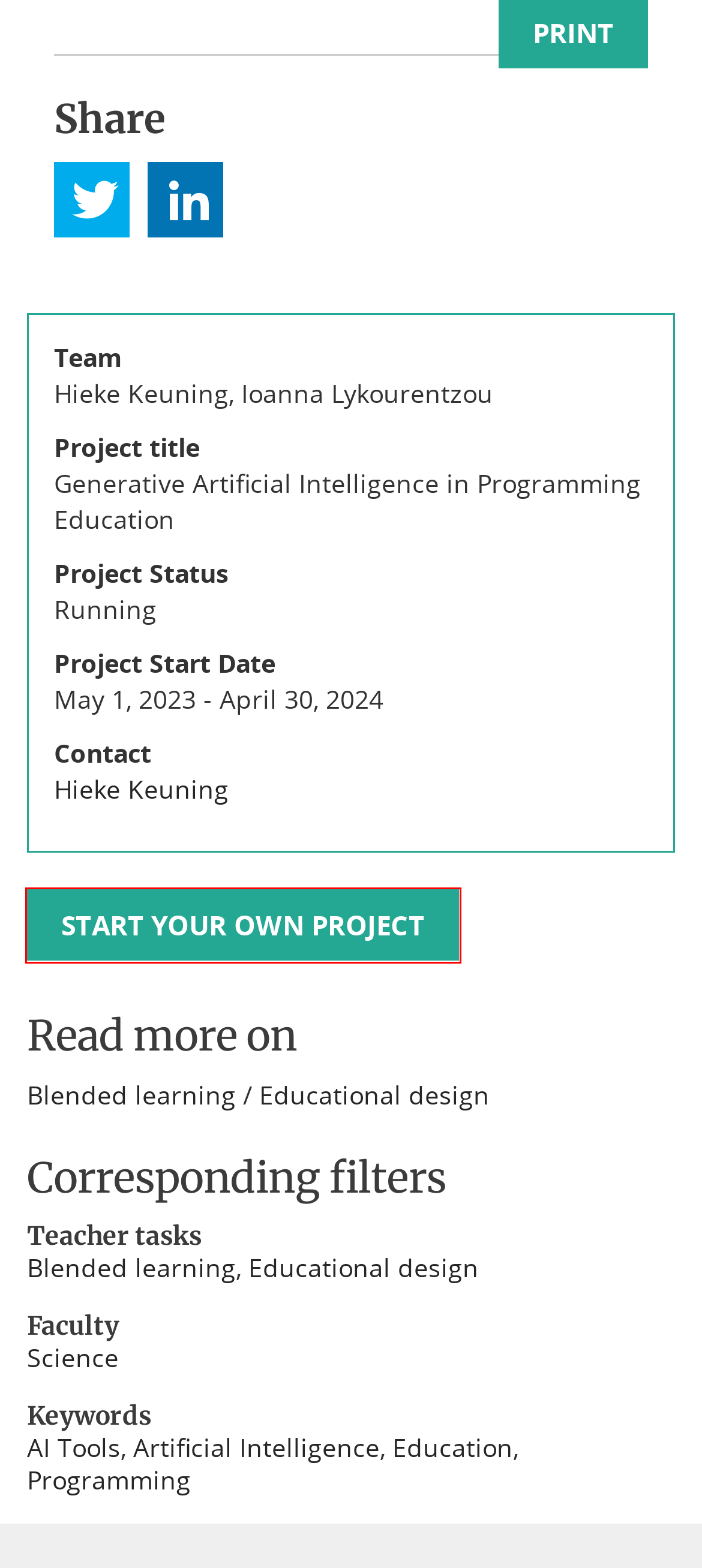Inspect the provided webpage screenshot, concentrating on the element within the red bounding box. Select the description that best represents the new webpage after you click the highlighted element. Here are the candidates:
A. Funding deadlines - Centre for Academic Teaching and Learning - Utrecht University
B. Teaching and learning collection | Six Teacher Tasks
C. CC BY-NC 4.0 Deed | Attribution-NonCommercial 4.0 International
 | Creative Commons
D. Teaching and learning collection
E. Centre for Academic Teaching and Learning - Universiteit Utrecht
F. Dr. H.W. (Hieke) Keuning - Utrecht University
G. Teaching and learning collection | Educational themes
H. Funds - Centre for Academic Teaching and Learning - Utrecht University

H